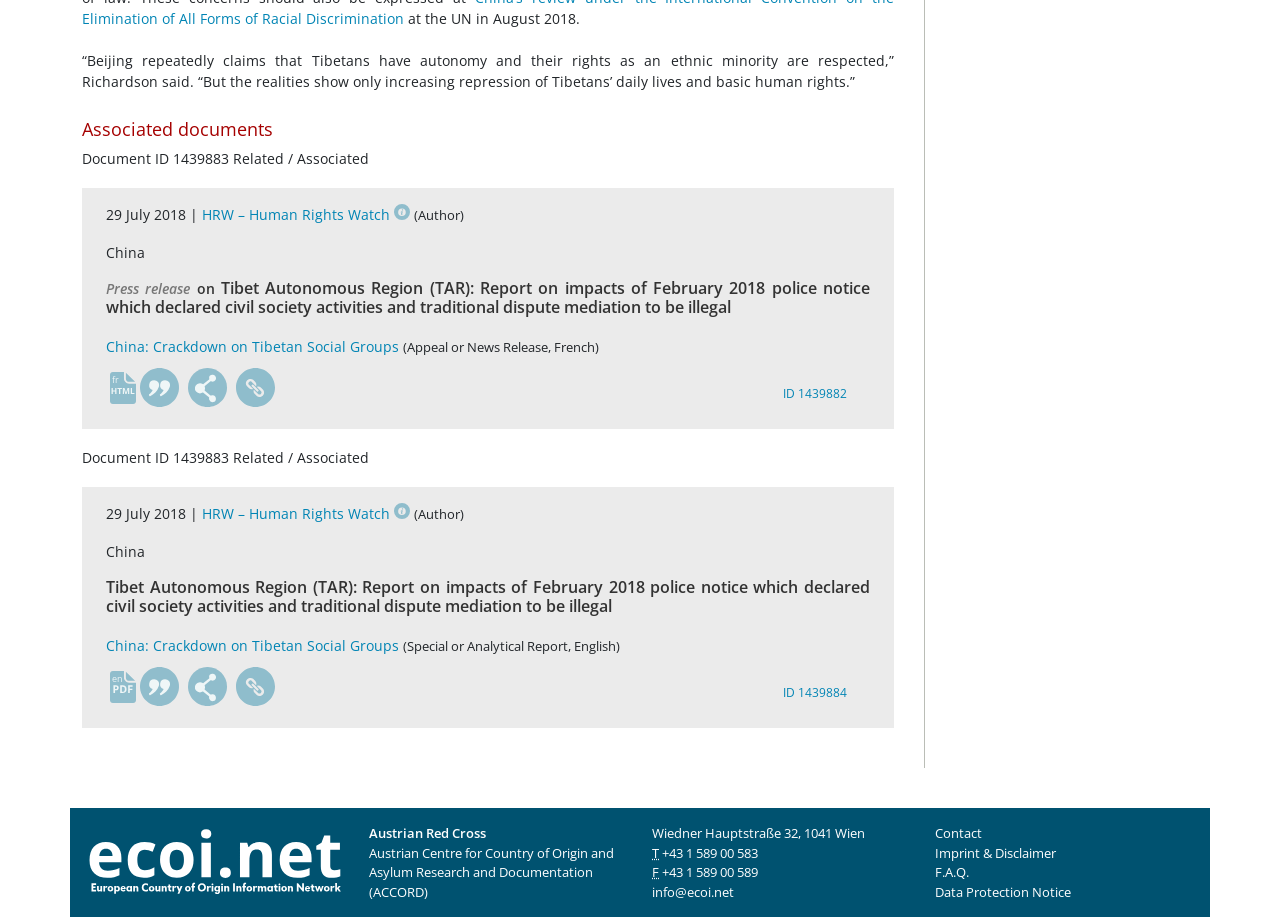Who is the author of the document?
Based on the visual details in the image, please answer the question thoroughly.

I found this answer by looking at the text '(Author)' next to the link 'HRW - Human Rights Watch' which indicates that HRW - Human Rights Watch is the author of the document.